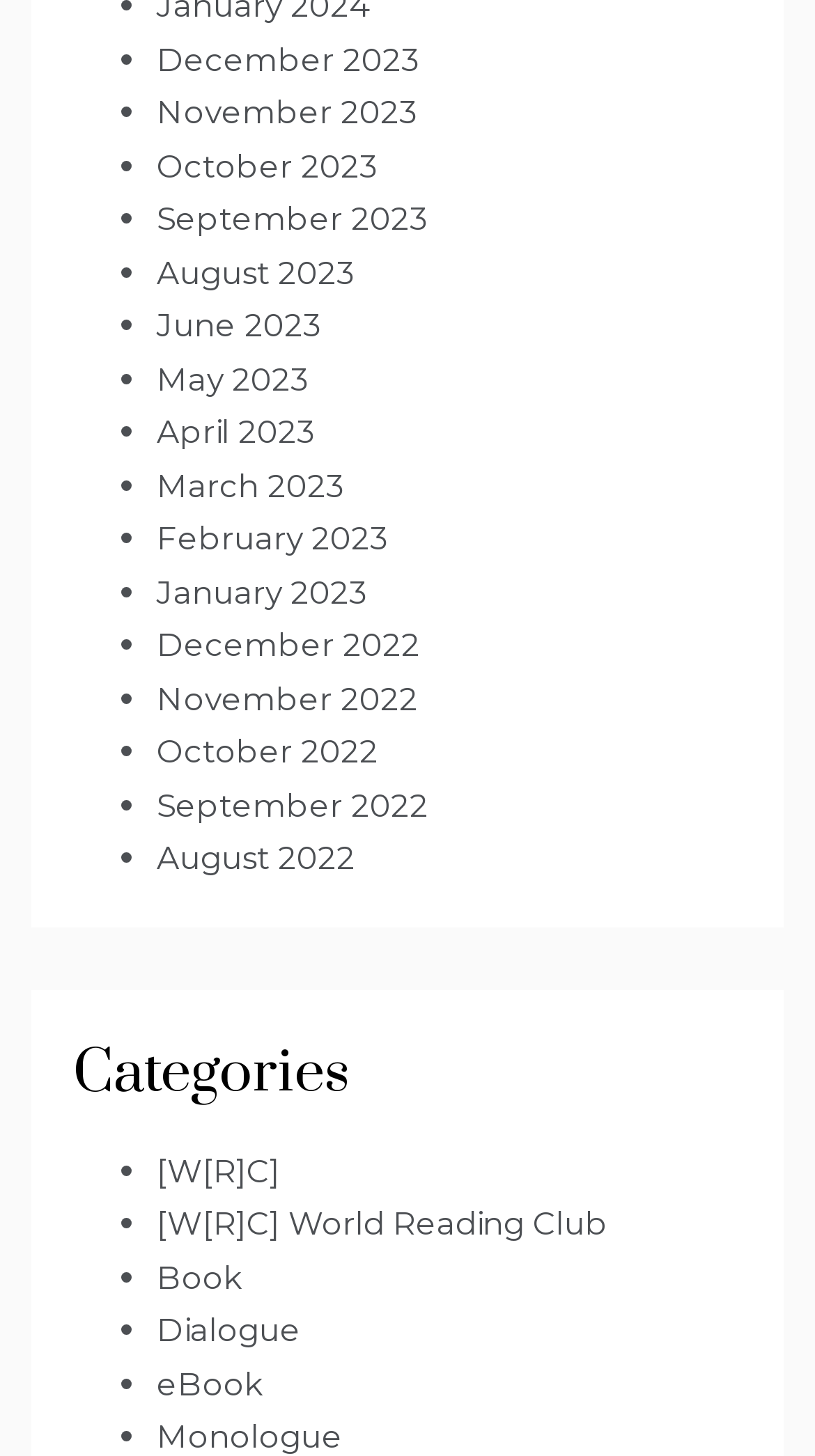What categories are available on the webpage?
Using the image, provide a detailed and thorough answer to the question.

I found a heading 'Categories' on the webpage, followed by a list of links. These links represent the categories available on the webpage, which are WRC, Book, Dialogue, and eBook.